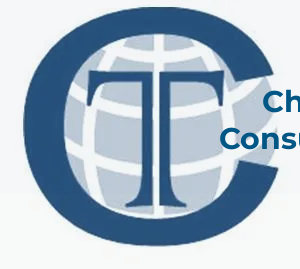What is the globe element representing?
From the image, respond with a single word or phrase.

Global reach